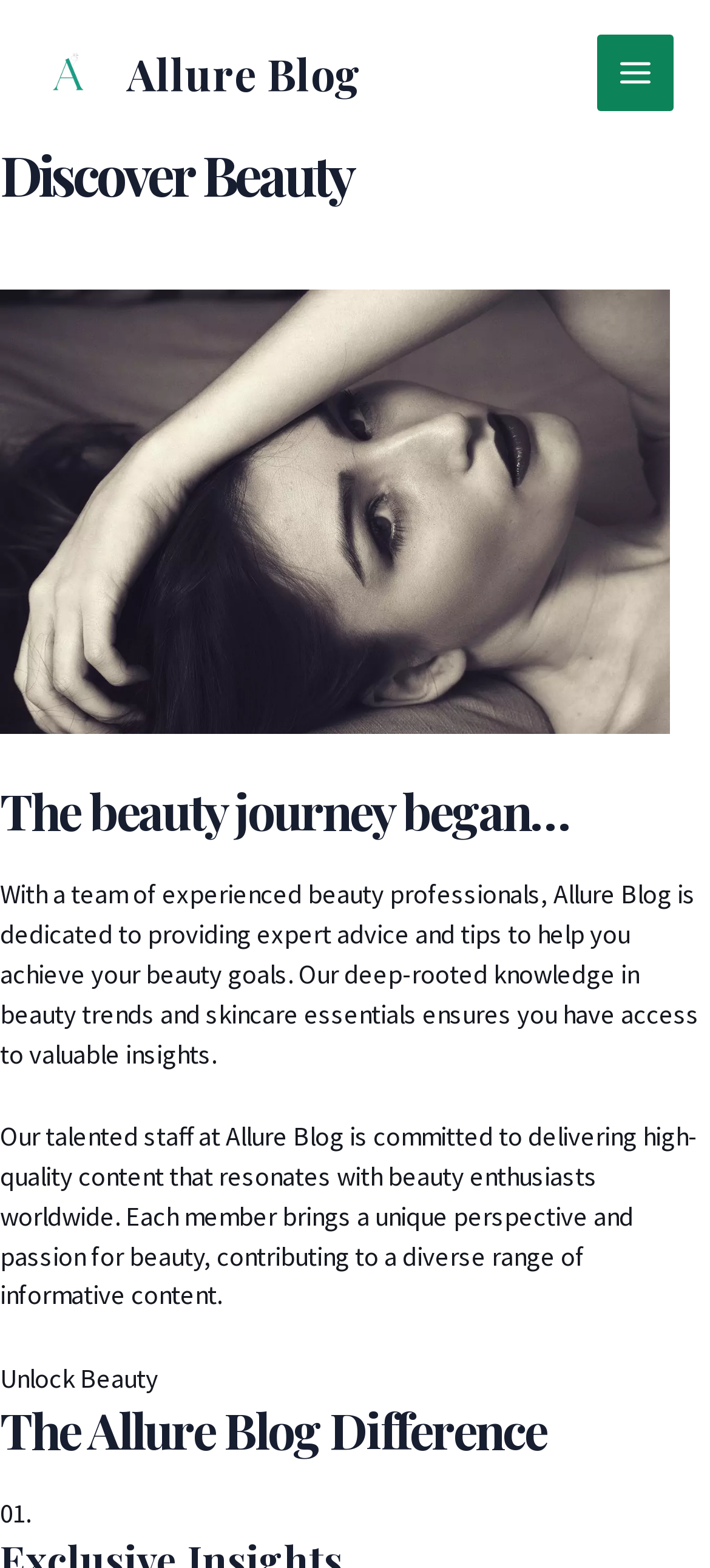Answer the question in one word or a short phrase:
How many points are mentioned in 'The Allure Blog Difference' section?

One